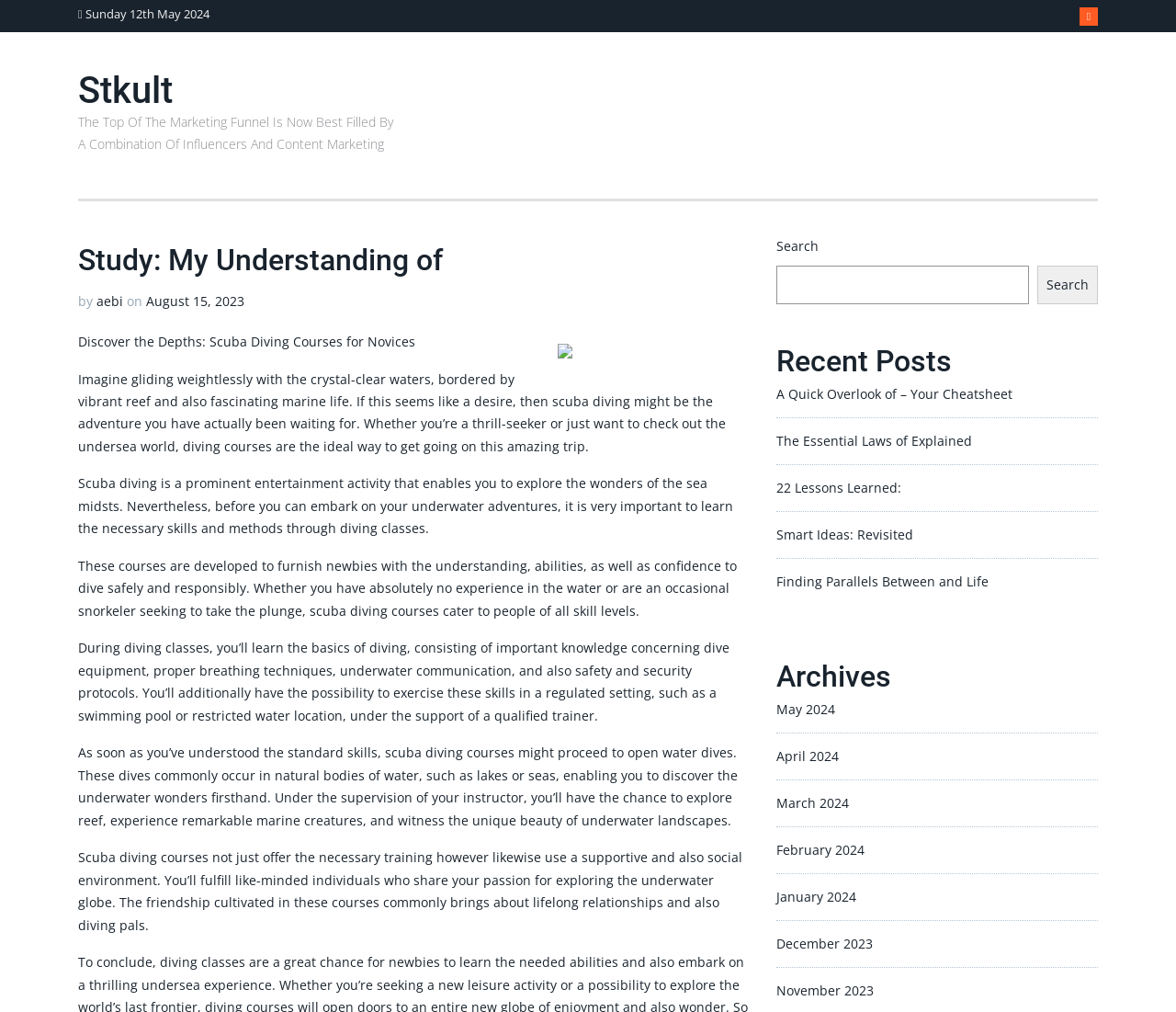Answer the question below with a single word or a brief phrase: 
How many months are listed in the archives?

7